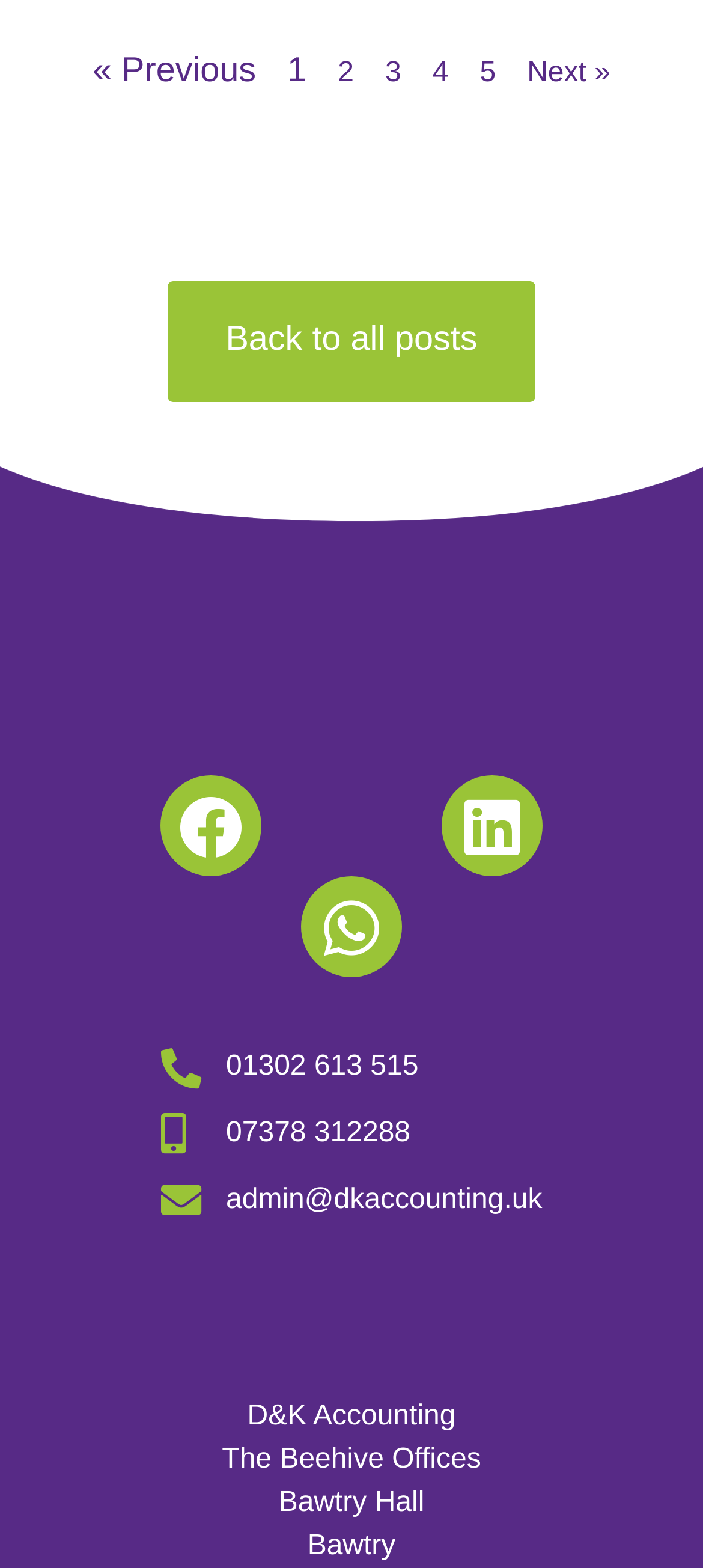Determine the bounding box coordinates of the area to click in order to meet this instruction: "share on Facebook".

[0.228, 0.494, 0.372, 0.559]